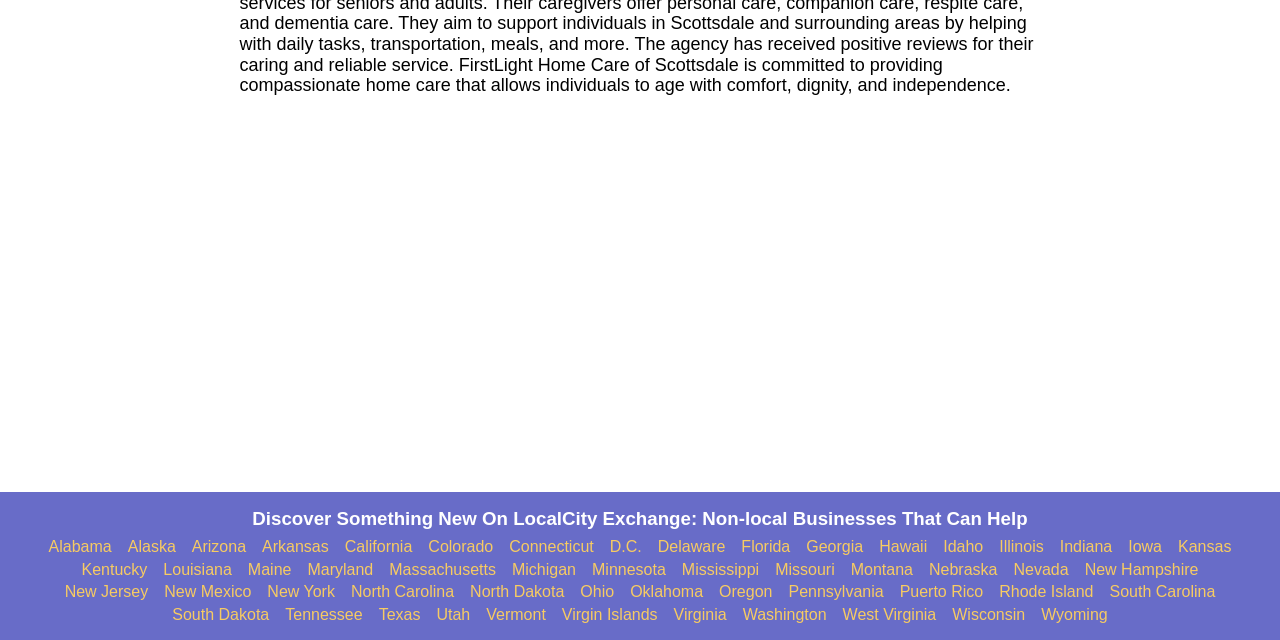Based on the element description, predict the bounding box coordinates (top-left x, top-left y, bottom-right x, bottom-right y) for the UI element in the screenshot: Virgin Islands

[0.439, 0.946, 0.514, 0.975]